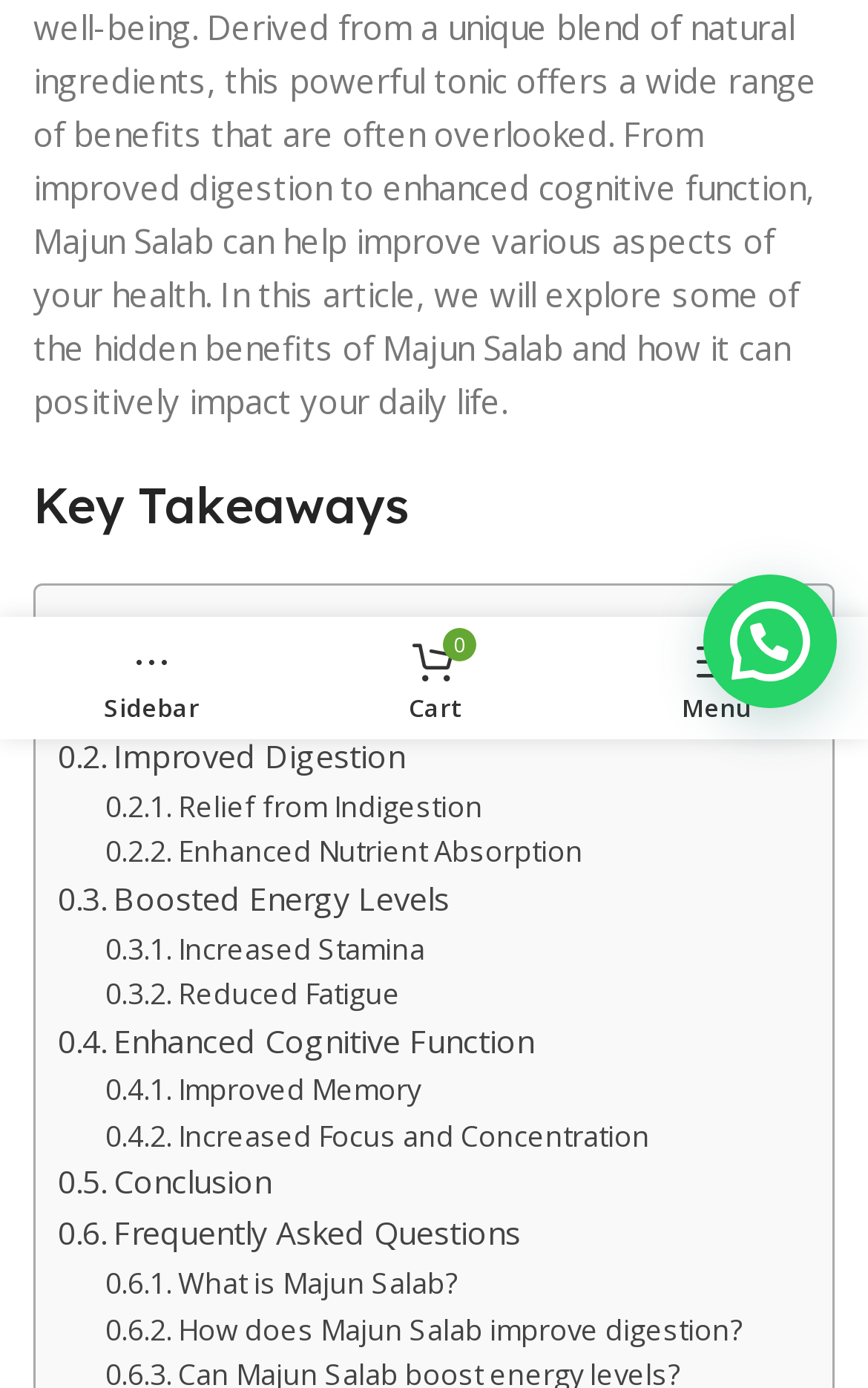Identify the bounding box for the UI element described as: "Menu". Ensure the coordinates are four float numbers between 0 and 1, formatted as [left, top, right, bottom].

[0.662, 0.452, 0.987, 0.525]